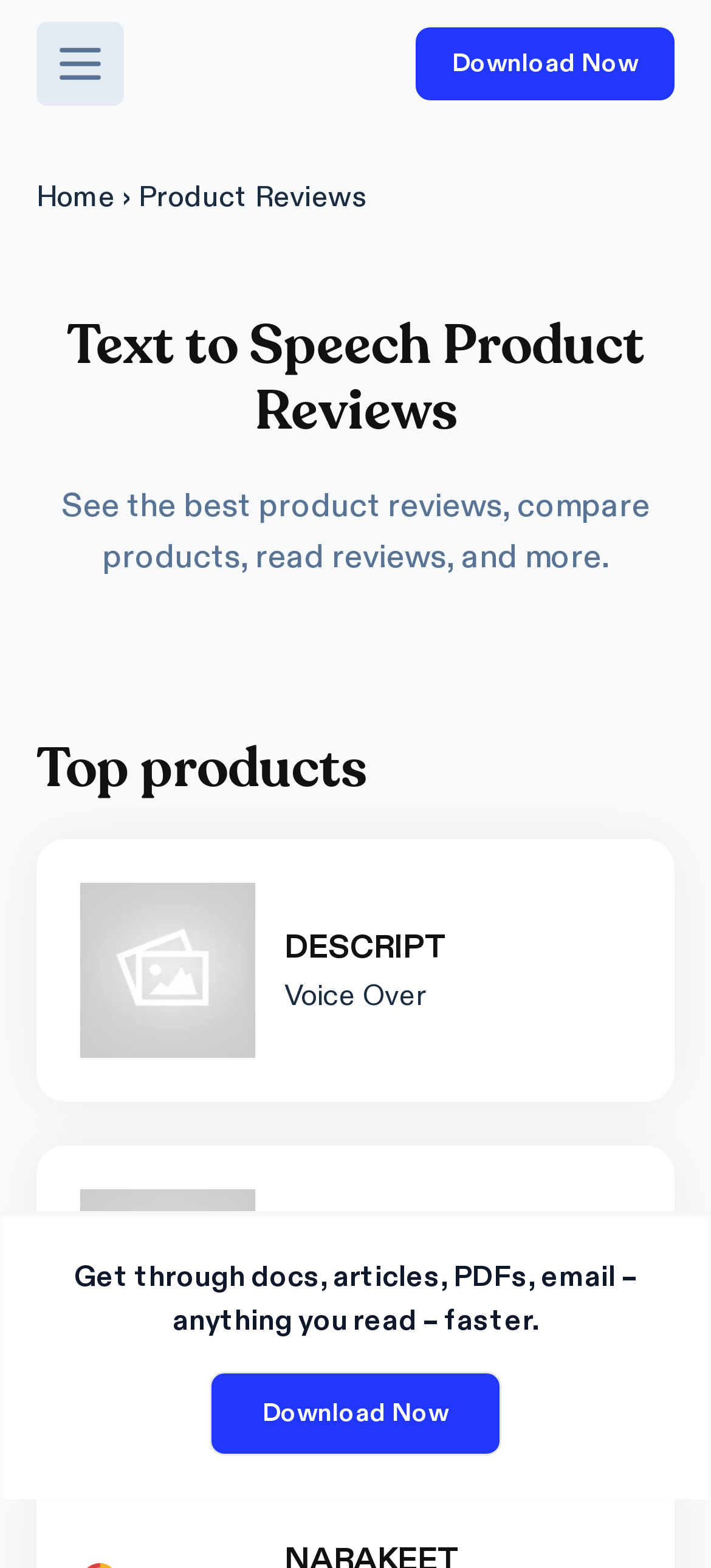Using the details in the image, give a detailed response to the question below:
What is the benefit of using Speechify?

The webpage mentions that Speechify allows users to 'Get through docs, articles, PDFs, email – anything you read – faster', implying that one of the benefits of using Speechify is to increase reading speed.